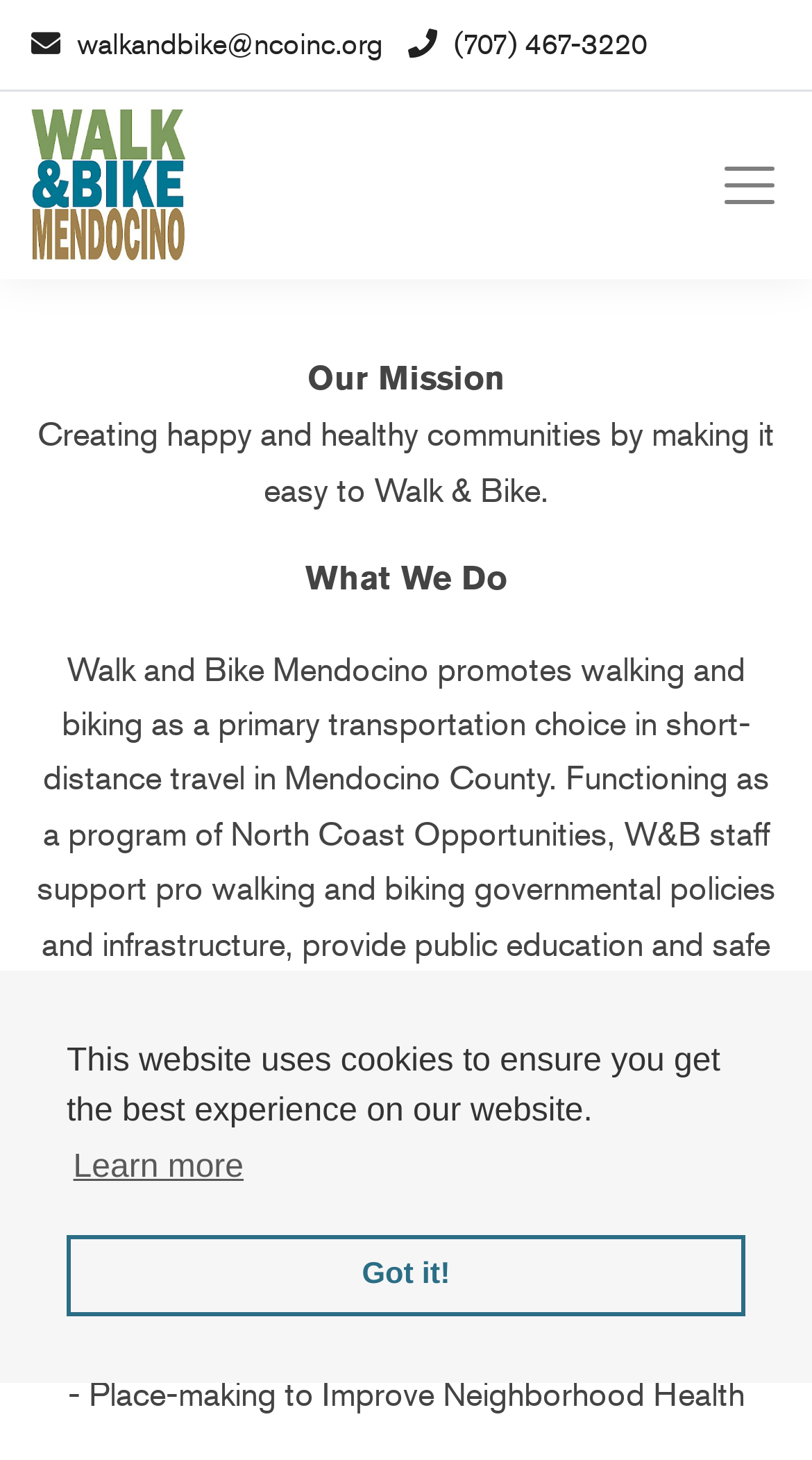Calculate the bounding box coordinates for the UI element based on the following description: "(707) 467-3220". Ensure the coordinates are four float numbers between 0 and 1, i.e., [left, top, right, bottom].

[0.503, 0.014, 0.797, 0.044]